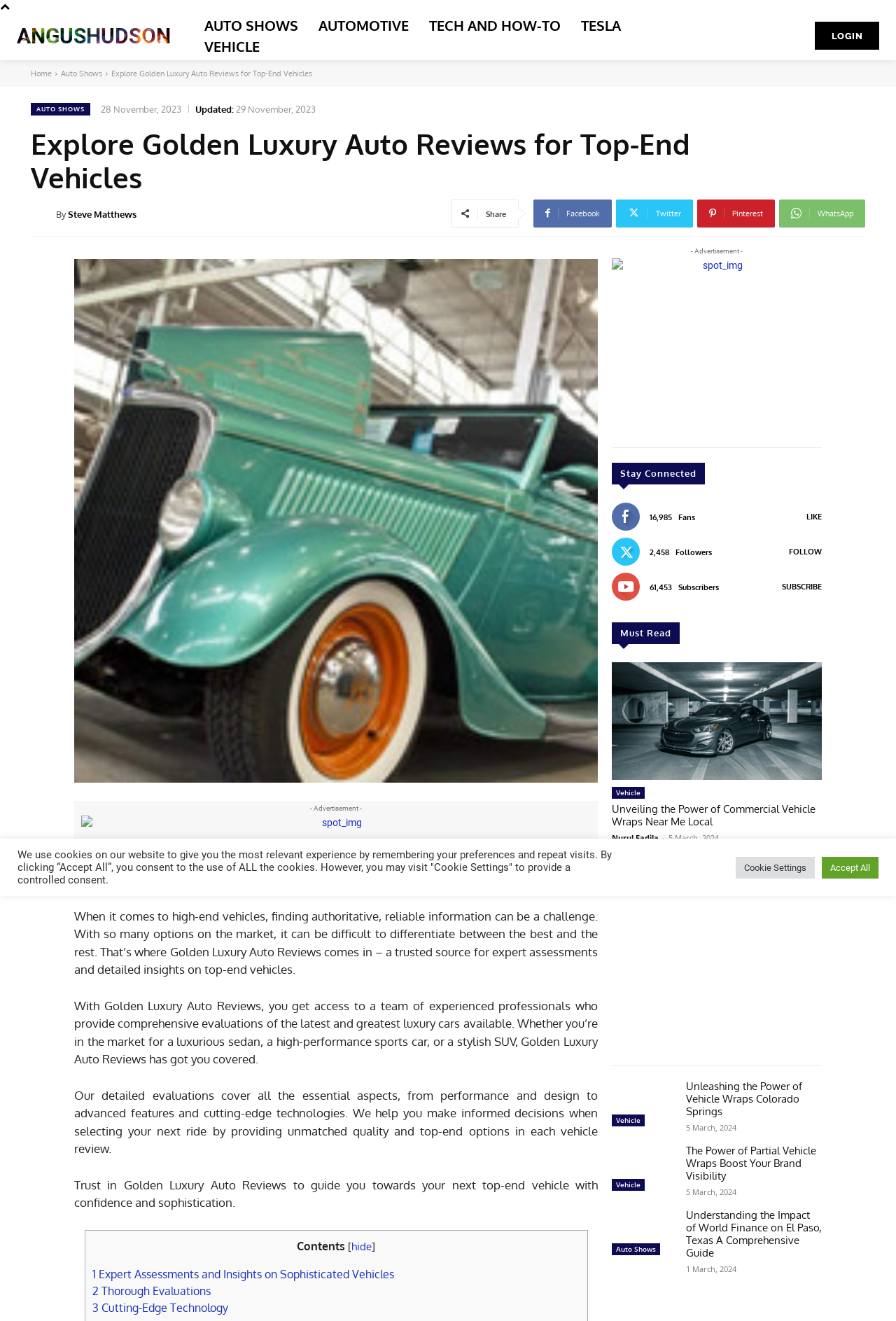How many fans does Golden Luxury Auto Reviews have?
Answer briefly with a single word or phrase based on the image.

16,985